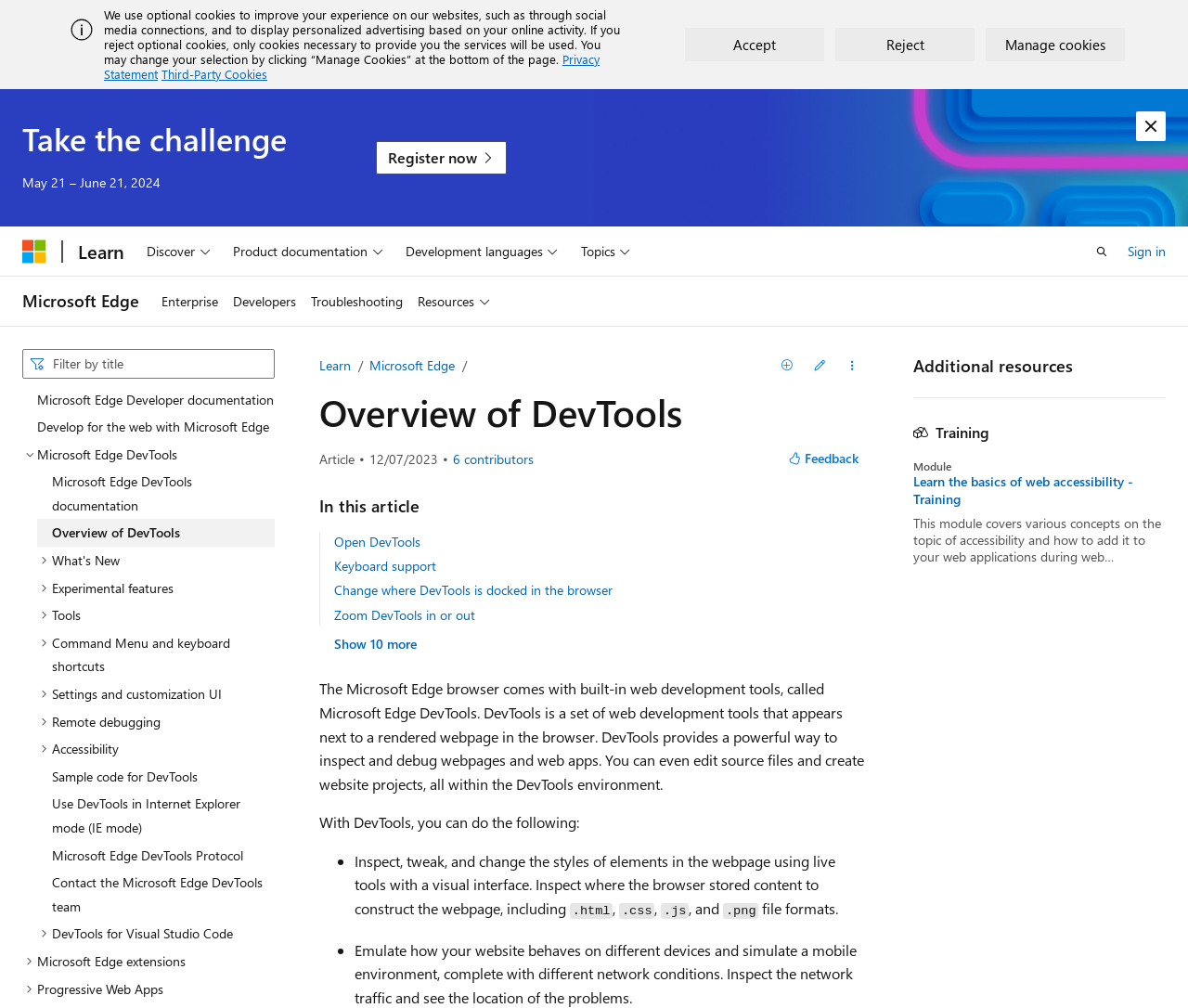Identify the bounding box coordinates of the clickable region necessary to fulfill the following instruction: "Click the 'Feedback' button". The bounding box coordinates should be four float numbers between 0 and 1, i.e., [left, top, right, bottom].

[0.655, 0.44, 0.731, 0.469]